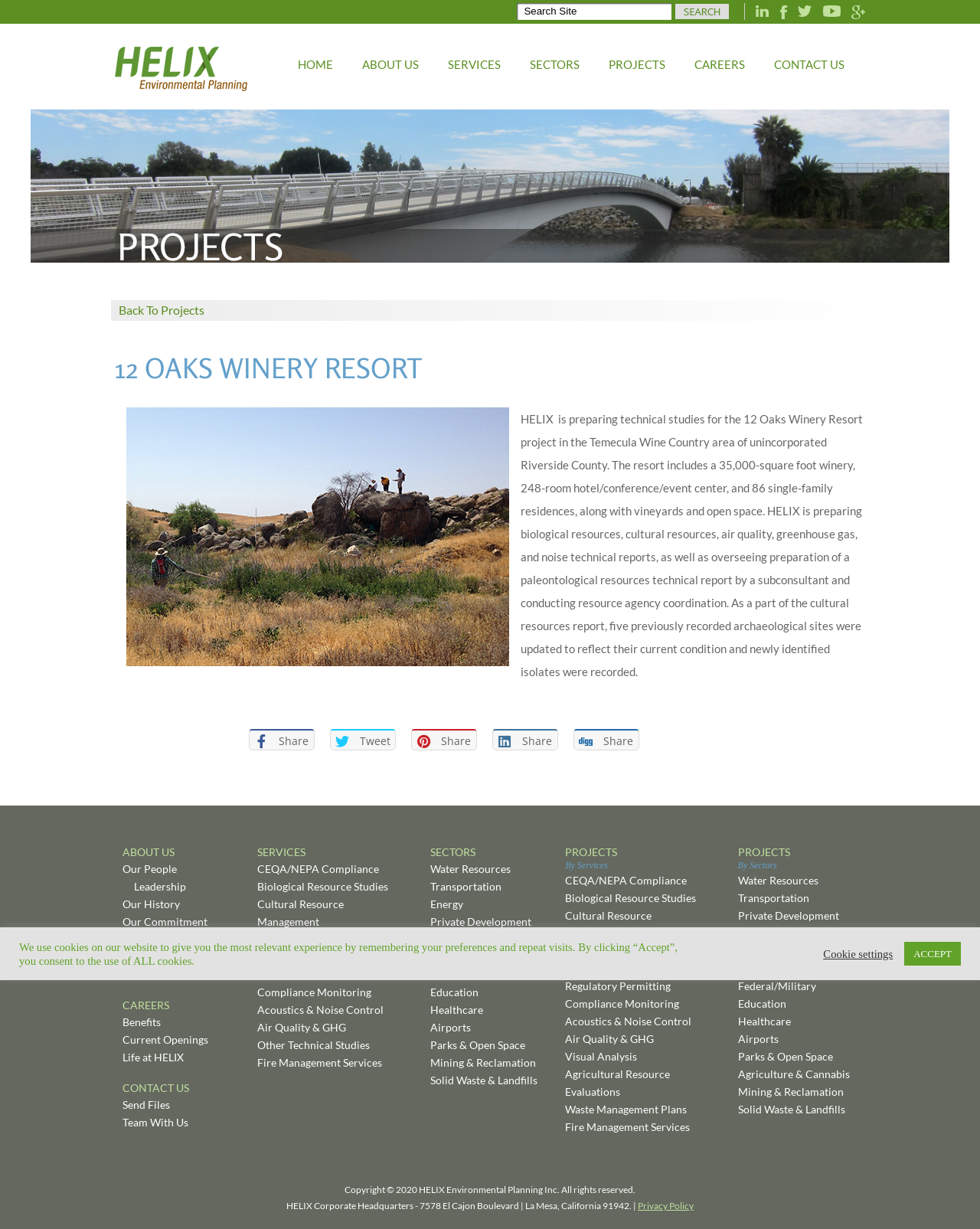Locate the bounding box coordinates of the area that needs to be clicked to fulfill the following instruction: "View the 12 Oaks Winery Resort project". The coordinates should be in the format of four float numbers between 0 and 1, namely [left, top, right, bottom].

[0.117, 0.286, 0.883, 0.331]